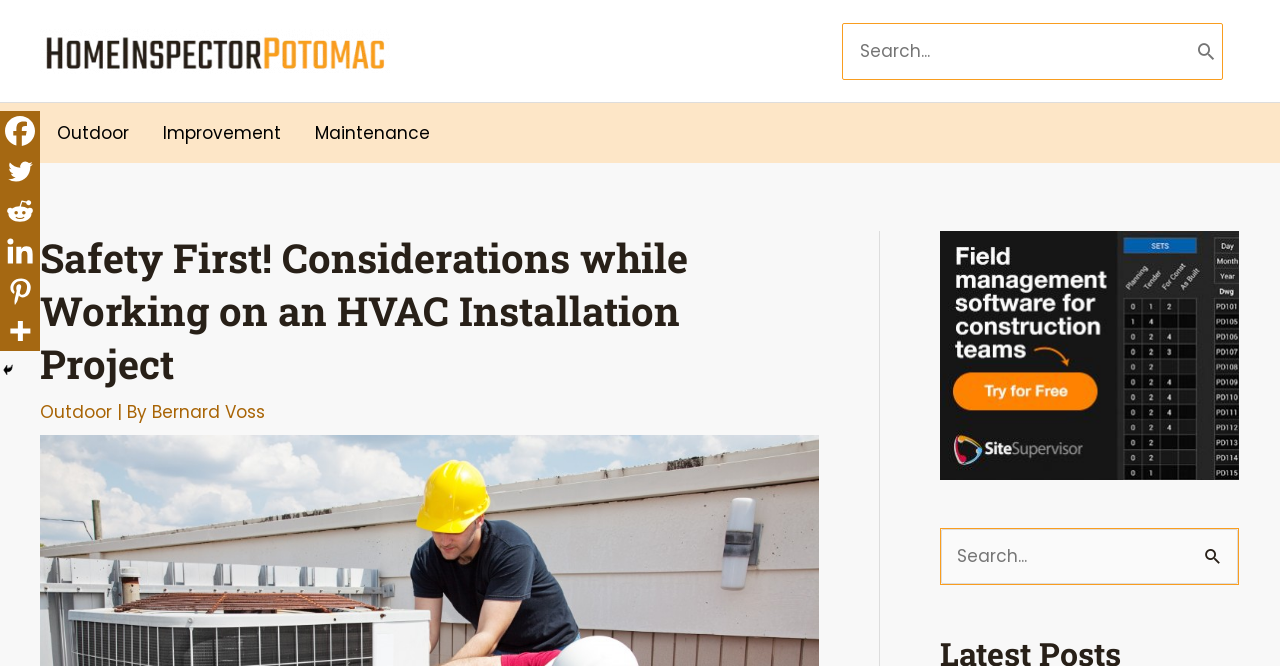Identify the bounding box coordinates for the region of the element that should be clicked to carry out the instruction: "Check the Facebook link". The bounding box coordinates should be four float numbers between 0 and 1, i.e., [left, top, right, bottom].

[0.0, 0.167, 0.031, 0.227]